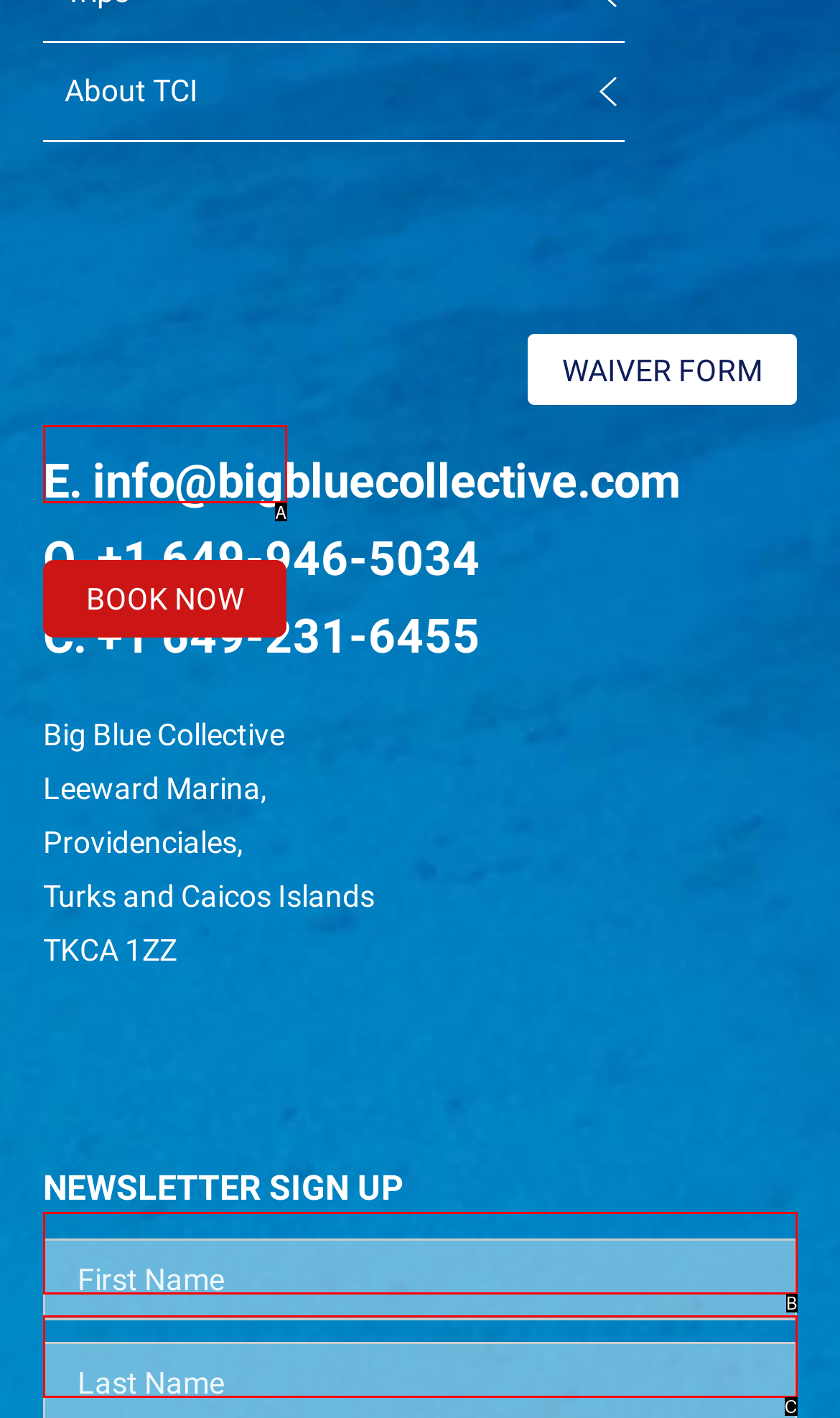Pick the HTML element that corresponds to the description: name="your-email" placeholder="Email"
Answer with the letter of the correct option from the given choices directly.

C